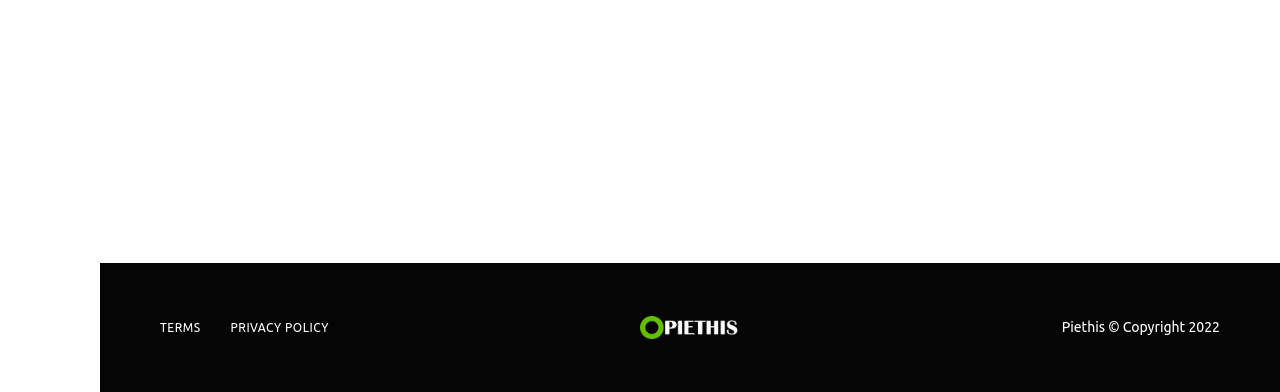What is the topic of the fourth article?
Look at the screenshot and respond with one word or a short phrase.

Wedding Venue